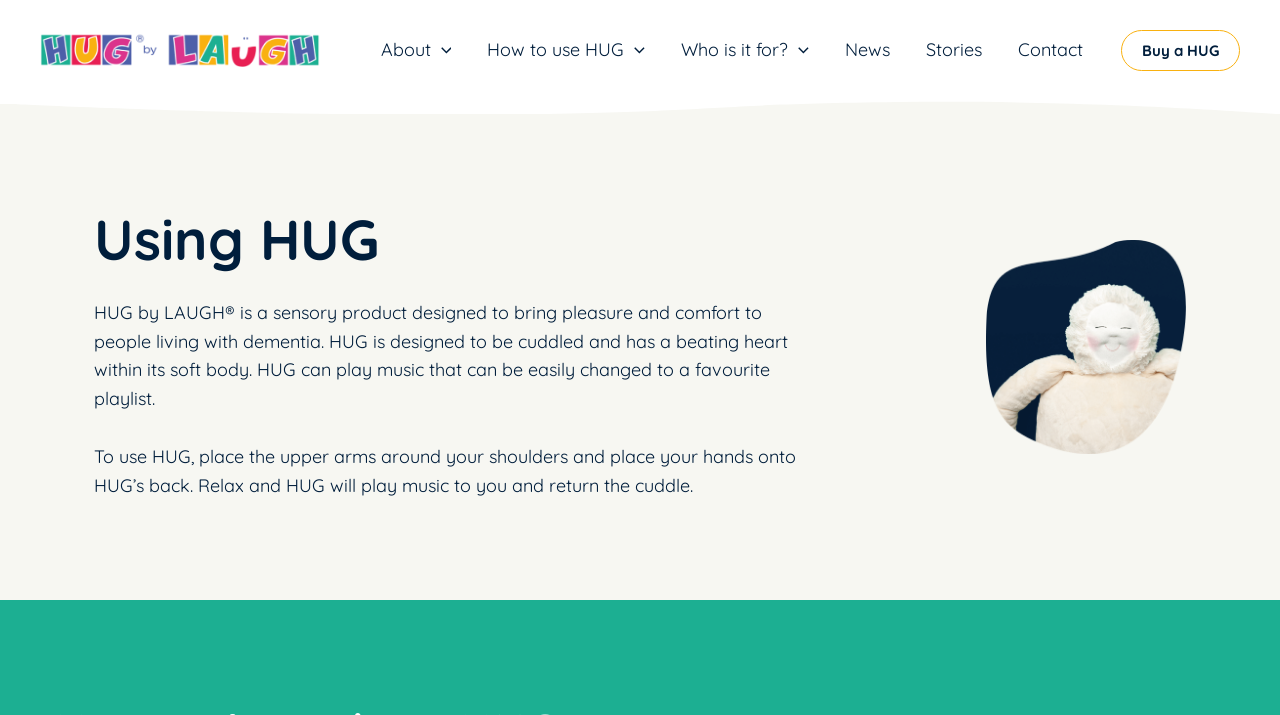Can you identify the bounding box coordinates of the clickable region needed to carry out this instruction: 'Click on Buy a HUG'? The coordinates should be four float numbers within the range of 0 to 1, stated as [left, top, right, bottom].

[0.876, 0.041, 0.969, 0.099]